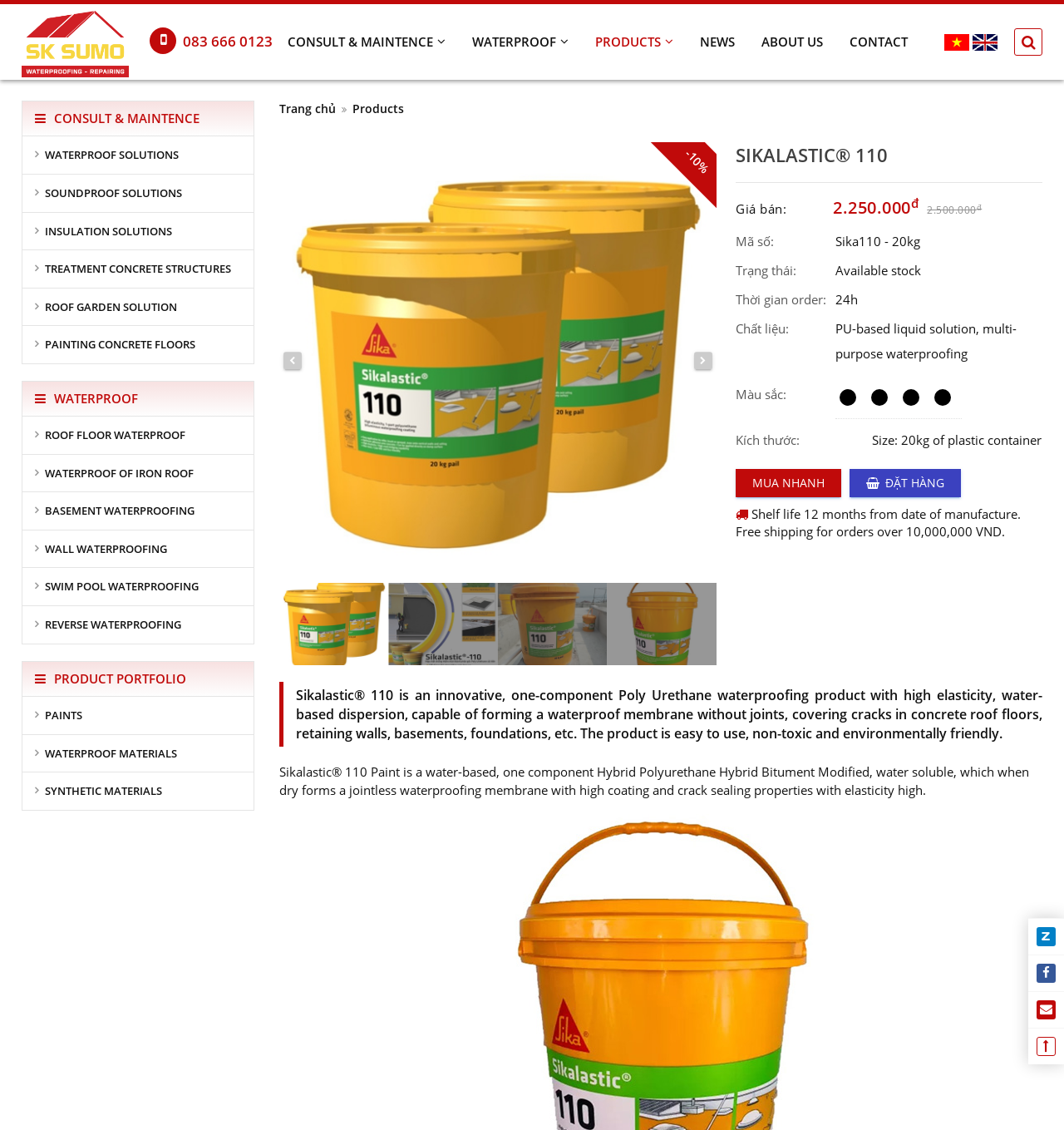Write an exhaustive caption that covers the webpage's main aspects.

This webpage is about Sikalastic 110, a waterproofing product. At the top, there is a logo of SKSUMO WATERPROOFING Co, LTD, accompanied by a link to the company's website. Below the logo, there are several links to different sections of the website, including CONSULT & MAINTENCE, WATERPROOF, PRODUCTS, NEWS, ABOUT US, and CONTACT.

On the left side of the page, there is a menu with various options, including WATERPROOF SOLUTIONS, SOUNDPROOF SOLUTIONS, INSULATION SOLUTIONS, and more. Each option has an icon preceding the text.

In the main content area, there is a large image of Sikalastic 110, a waterproofing product. Below the image, there is a heading "SIKALASTIC 110" and a description of the product, which is an innovative, one-component Poly Urethane waterproofing product with high elasticity. The product is easy to use, non-toxic, and environmentally friendly.

Below the description, there are several links to purchase the product, each with a different quantity and price. The prices are listed in Vietnamese dong, and there is a discount of 10% for certain quantities.

On the right side of the page, there are several sections of information, including the product's price, product code, status, and order time. There is also a section describing the product's material, color, and size.

At the bottom of the page, there is a button to quickly purchase the product, as well as a link to place an order. There is also a section of text describing the product's shelf life and shipping information.

Finally, at the very bottom of the page, there are links to the company's social media profiles, including Zalo, Facebook, and Email, as well as a link to return to the top of the page.